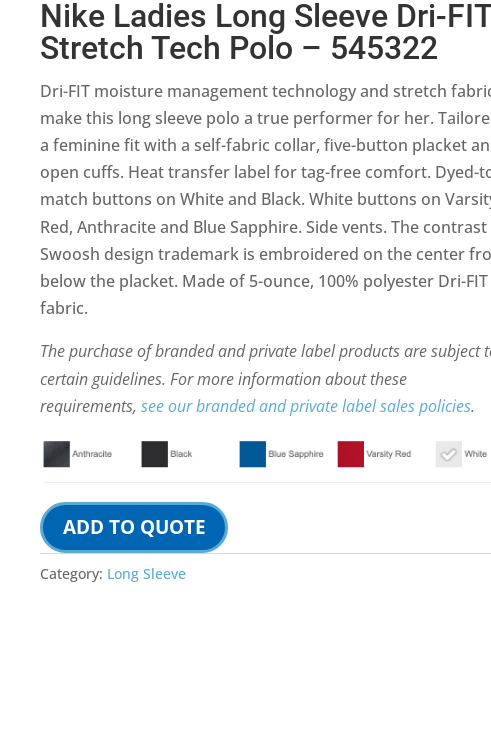Explain the details of the image comprehensively.

The image showcases the **Nike Ladies Long Sleeve Dri-FIT Stretch Tech Polo**, model number 545322, designed with Dri-FIT moisture management technology for optimal performance. This polo features a feminine cut, complete with a self-fabric collar, a five-button placket, and open cuffs for comfort. The garment is tailored for a modern fit, incorporating side vents and dyed-to-match buttons for the colors White and Black, while contrasting buttons are used for variants in Varsity Red, Anthracite, and Blue Sapphire. 

Prominently displayed is the signature Swoosh design trademark, which is embroidered on the center front, just below the placket. The polo is constructed from 5-ounce, 100% polyester Dri-FIT fabric, ensuring breathability and ease of movement. 

Potential buyers are informed that the purchase of branded and private label products is subject to specific guidelines, and further details on these guidelines can be accessed through a highlighted link. The image is accompanied by color swatches representing the available shades: Anthracite, Black, Blue Sapphire, Varsity Red, and White, along with an "ADD TO QUOTE" button for customer convenience. This product is categorized under Long Sleeve attire.